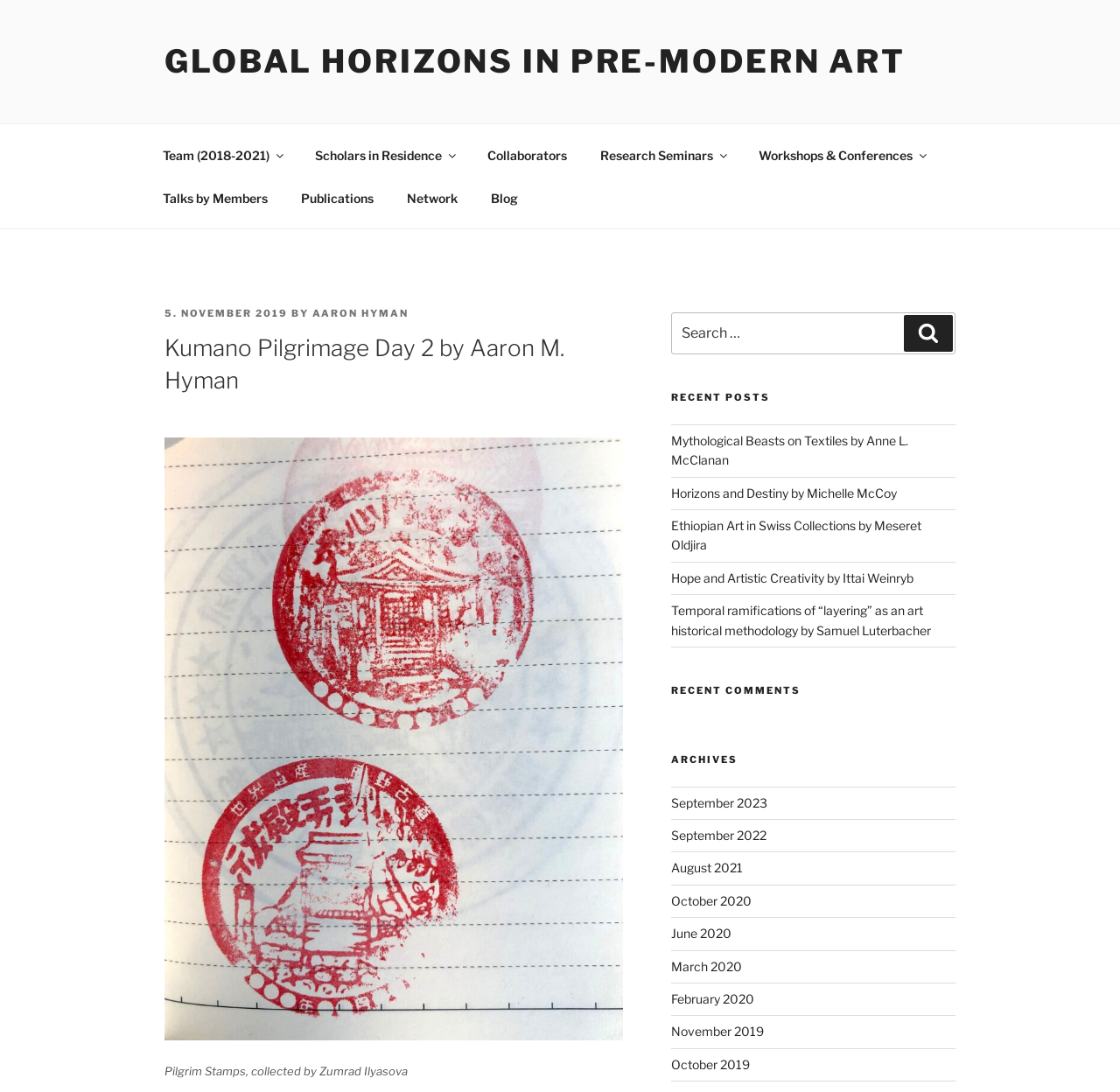Bounding box coordinates are to be given in the format (top-left x, top-left y, bottom-right x, bottom-right y). All values must be floating point numbers between 0 and 1. Provide the bounding box coordinate for the UI element described as: March 2020

[0.599, 0.878, 0.662, 0.892]